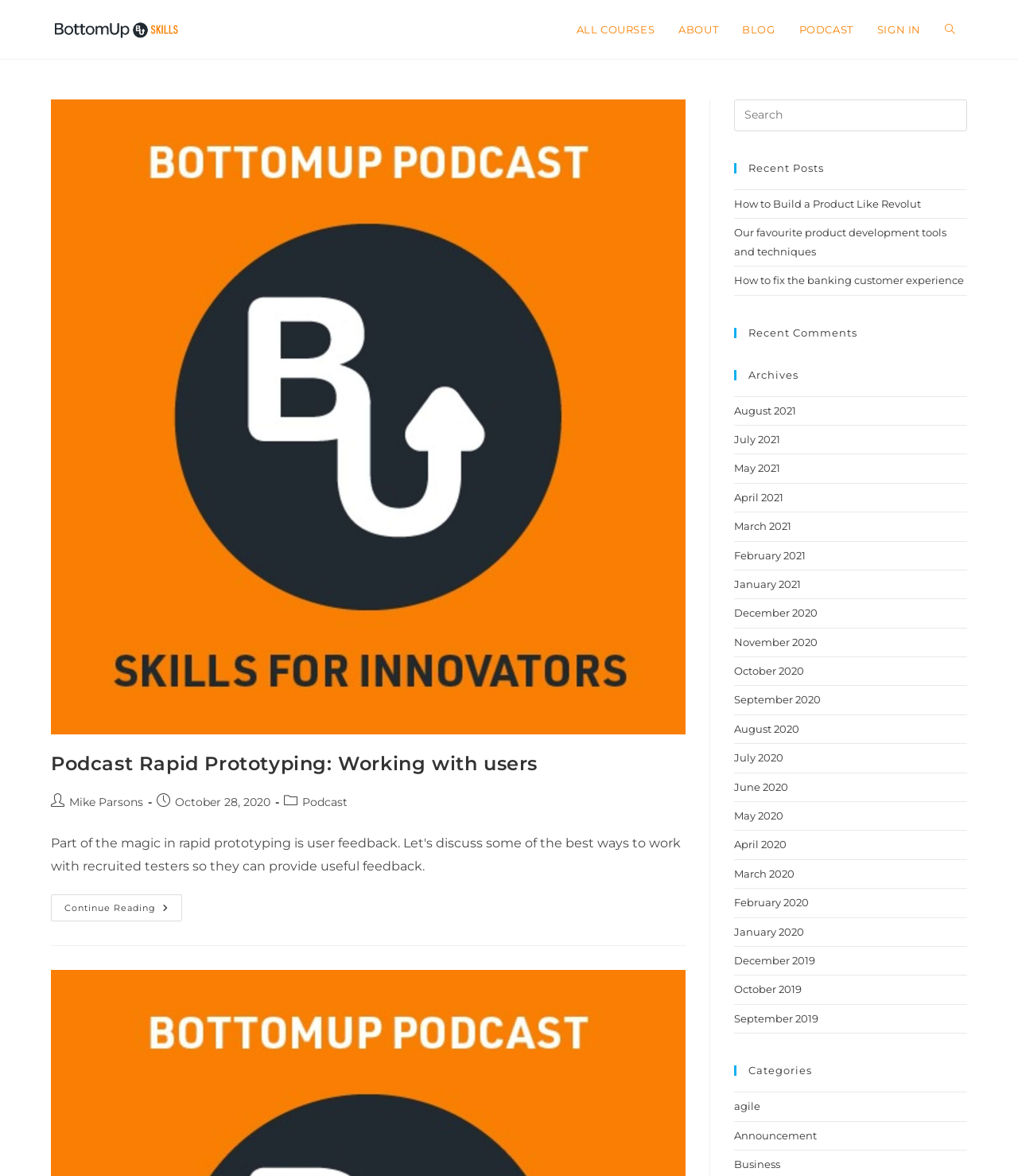What is the author of the post 'Podcast Rapid Prototyping: Working with users'?
Answer the question with as much detail as you can, using the image as a reference.

The author of the post 'Podcast Rapid Prototyping: Working with users' can be found in the post details section, where it is written as 'Post author: Mike Parsons'.